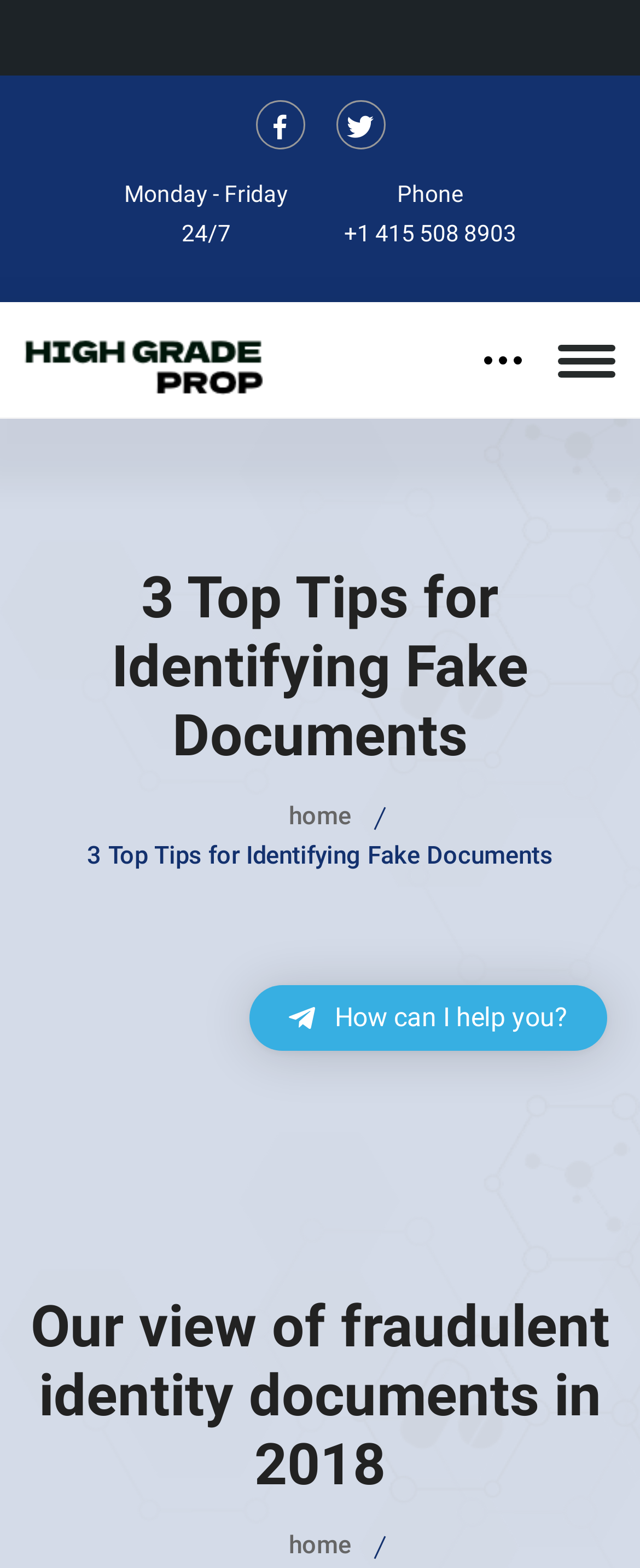Is the business open 24/7?
Please provide a comprehensive answer based on the contents of the image.

I found the text '24/7' on the page, which suggests that the business is open 24 hours a day, 7 days a week.